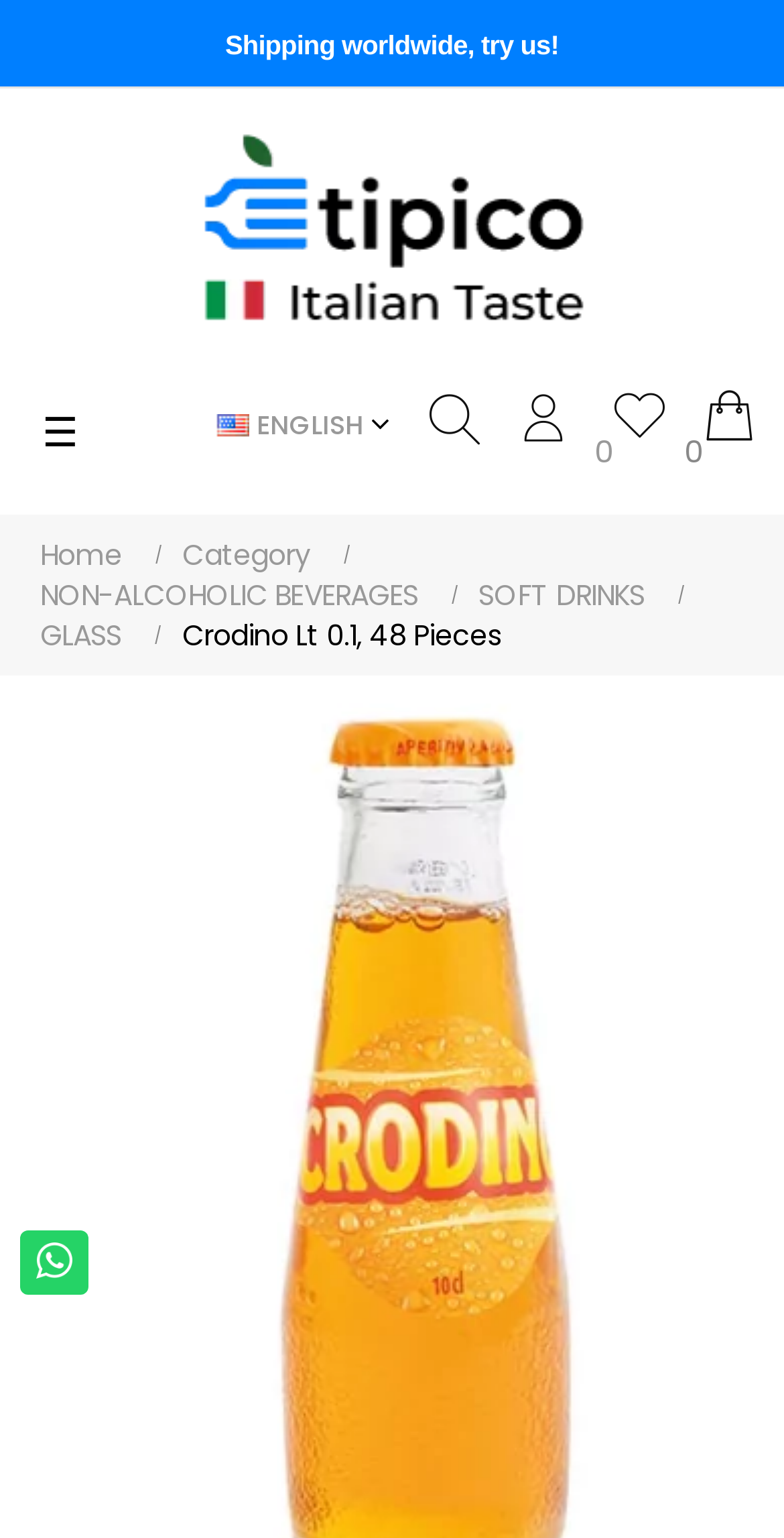Find the bounding box coordinates for the element that must be clicked to complete the instruction: "Toggle navigation". The coordinates should be four float numbers between 0 and 1, indicated as [left, top, right, bottom].

[0.038, 0.26, 0.115, 0.302]